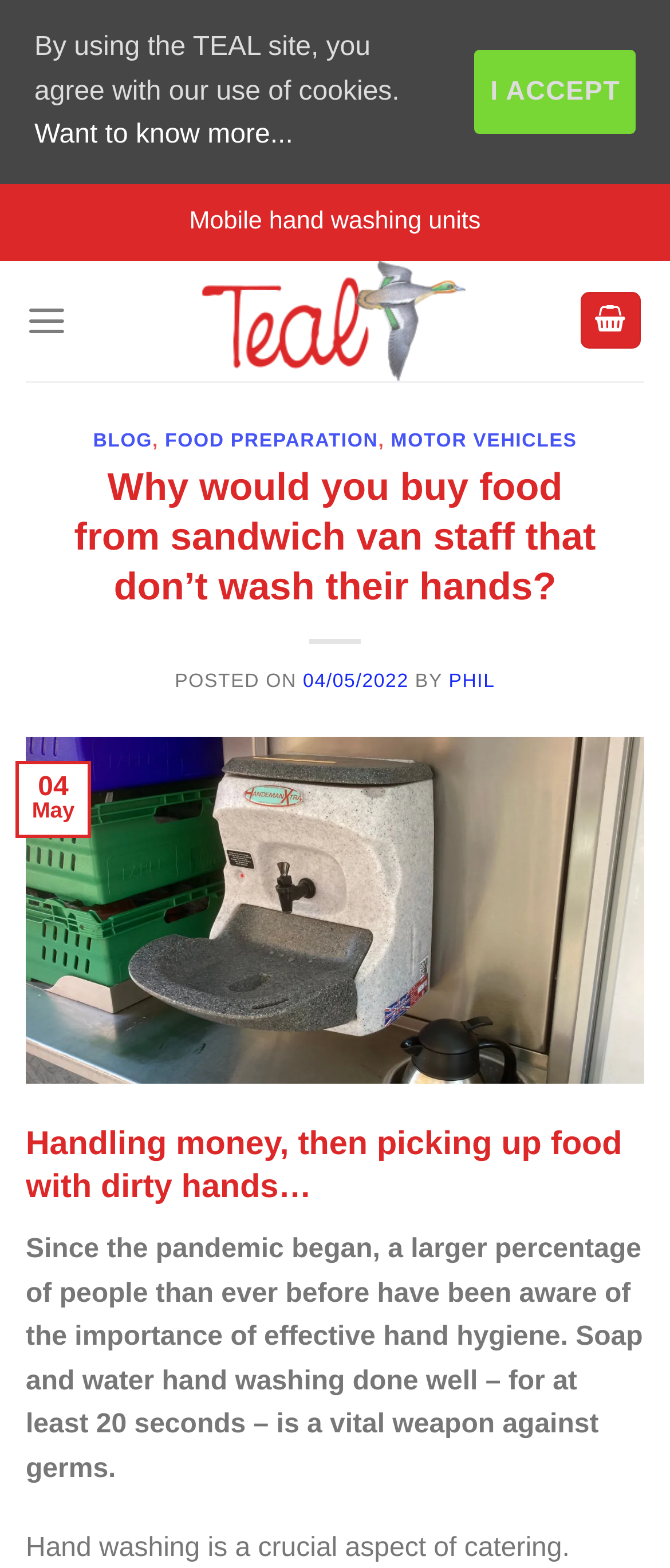Please determine the bounding box coordinates for the element with the description: "Blog".

[0.139, 0.275, 0.227, 0.288]